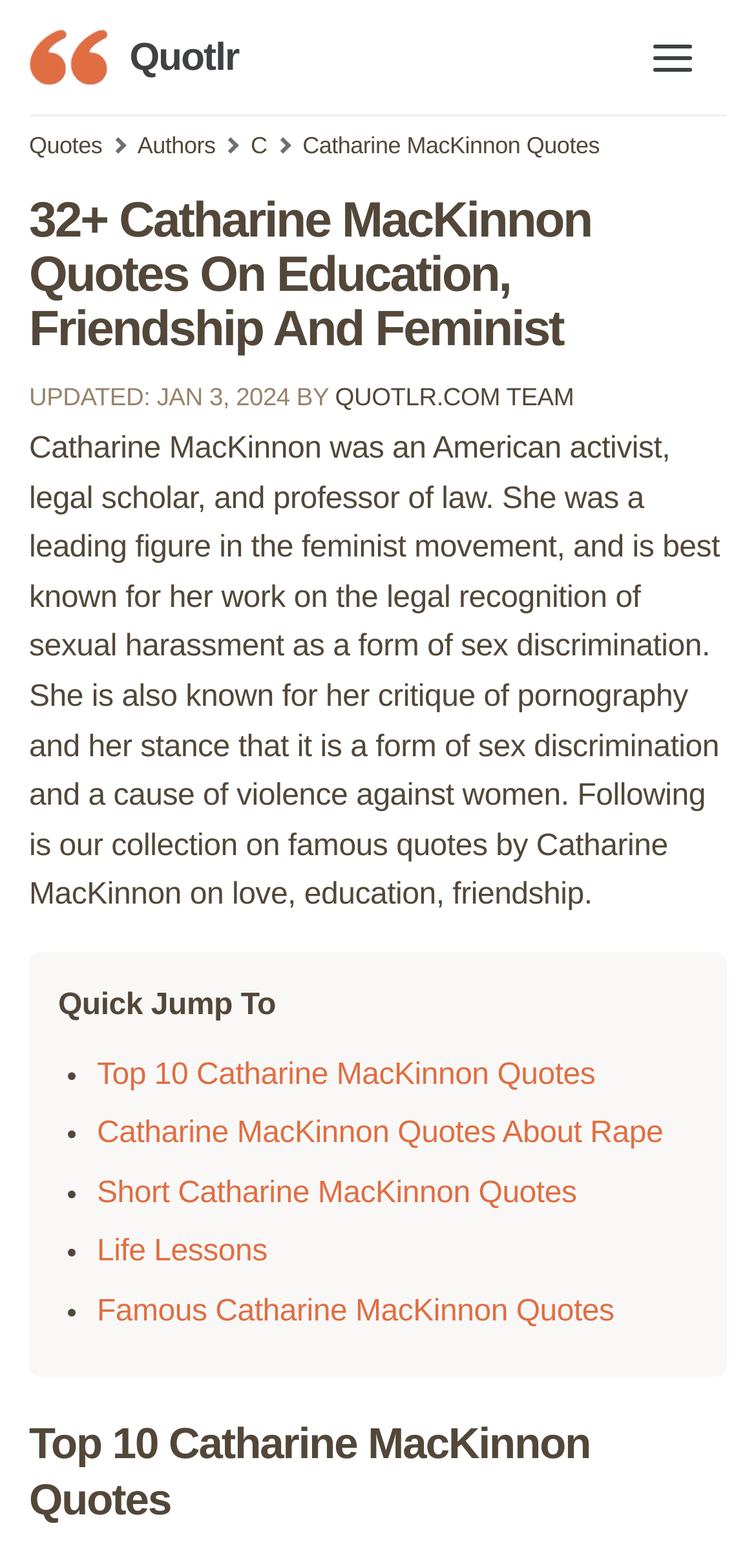How many quote categories are available?
Craft a detailed and extensive response to the question.

I counted the number of list markers and corresponding links under the 'Quick Jump To' section, which are 6 categories of quotes by Catharine MacKinnon.